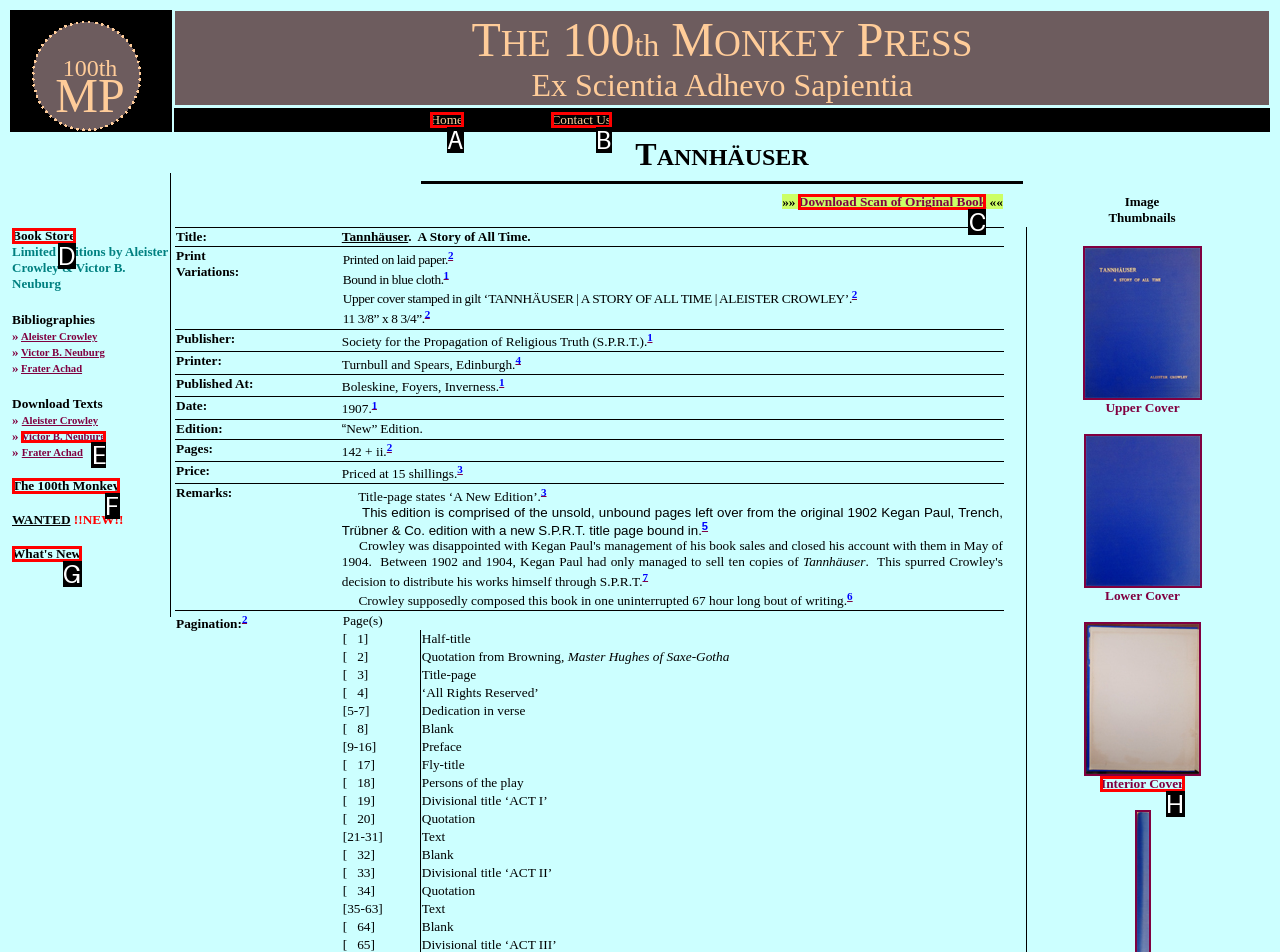To execute the task: Go to the English version of the website, which one of the highlighted HTML elements should be clicked? Answer with the option's letter from the choices provided.

None